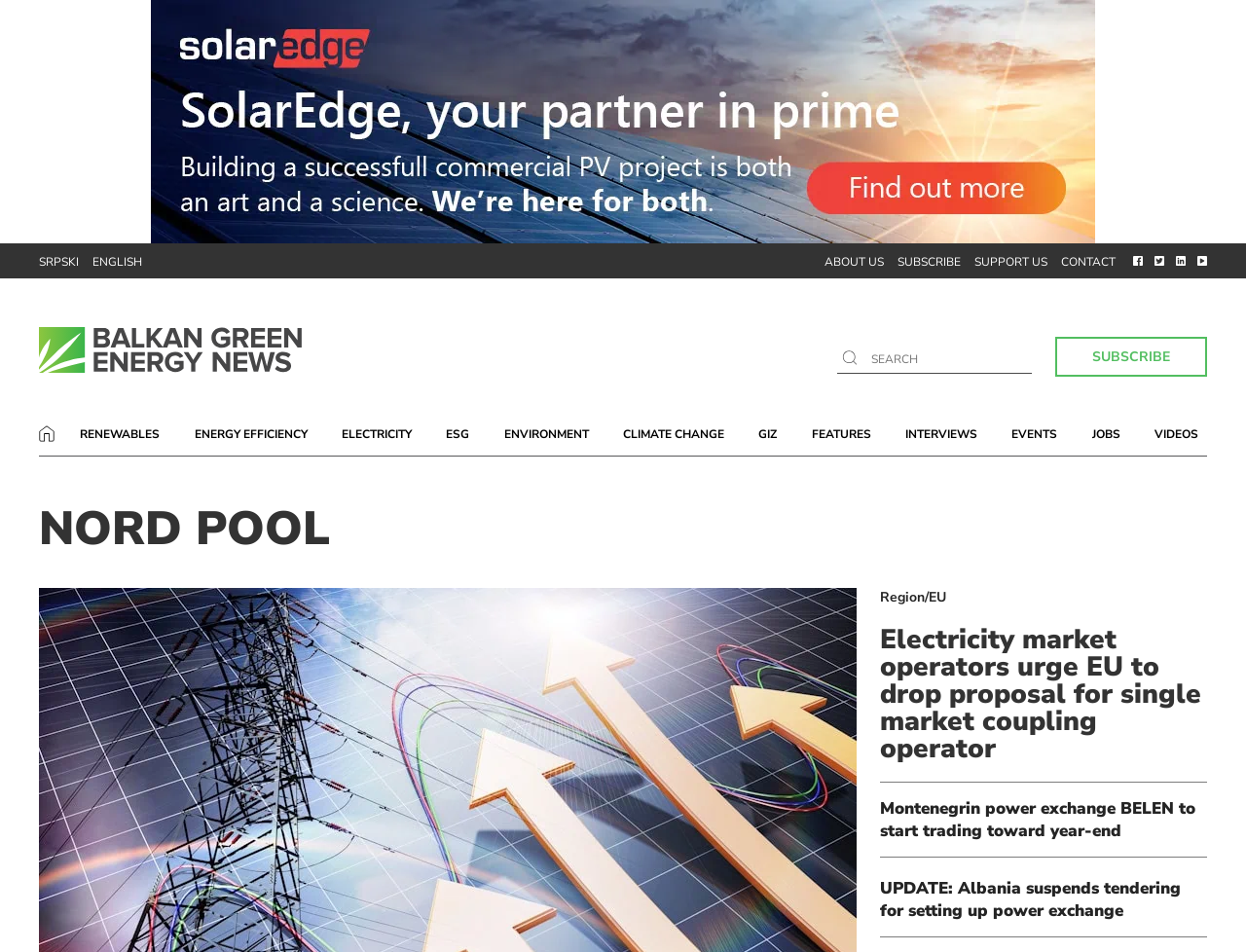Please provide a short answer using a single word or phrase for the question:
What is the purpose of the textbox?

Search